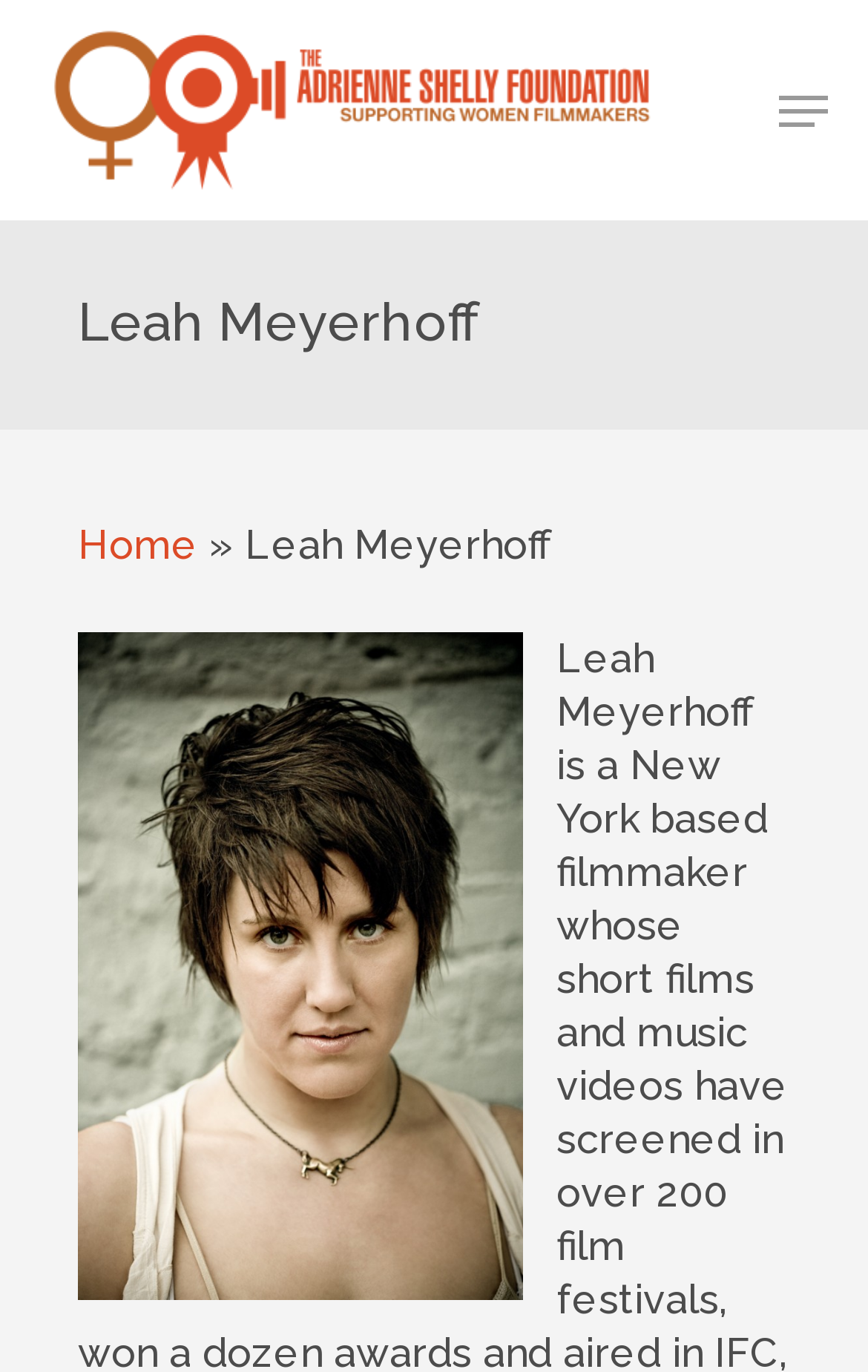Identify the bounding box coordinates of the clickable region required to complete the instruction: "view our board". The coordinates should be given as four float numbers within the range of 0 and 1, i.e., [left, top, right, bottom].

[0.682, 0.563, 0.884, 0.599]